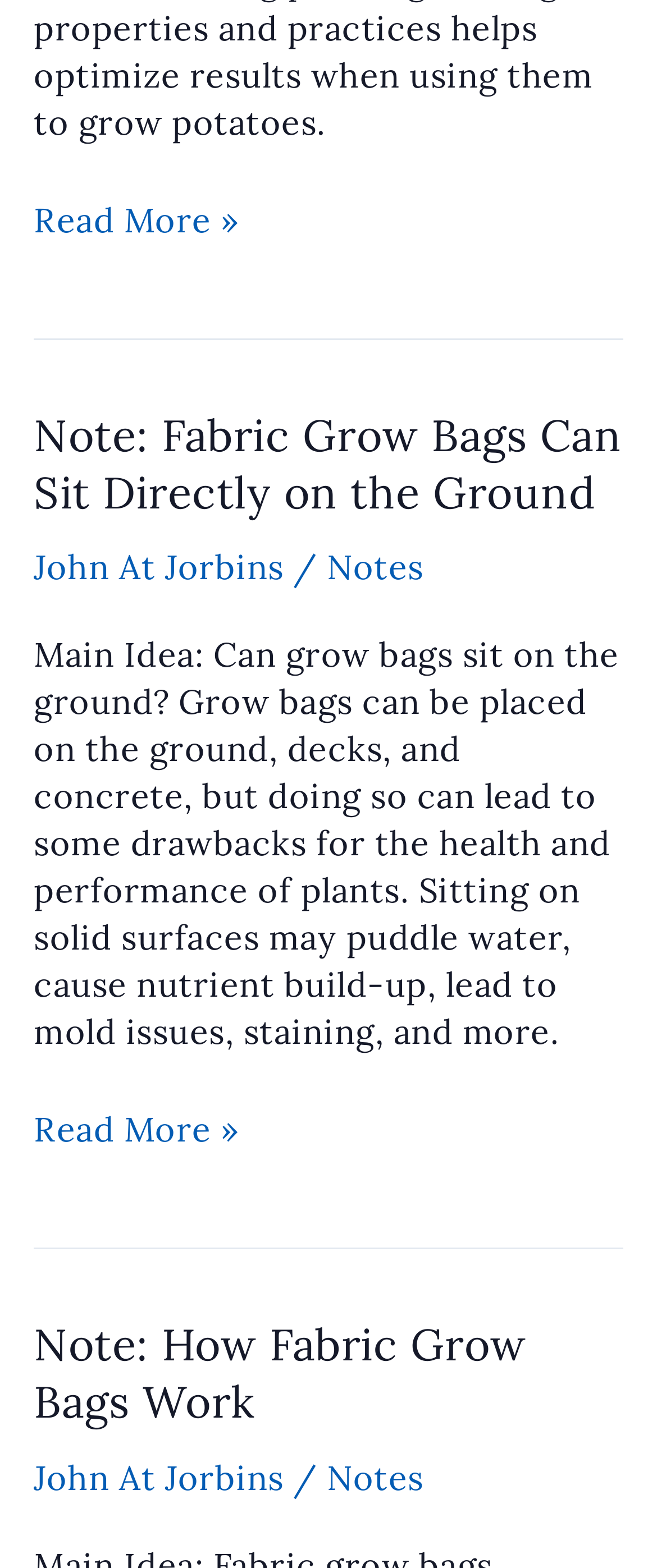Answer succinctly with a single word or phrase:
What is the main topic of the article?

Grow bags